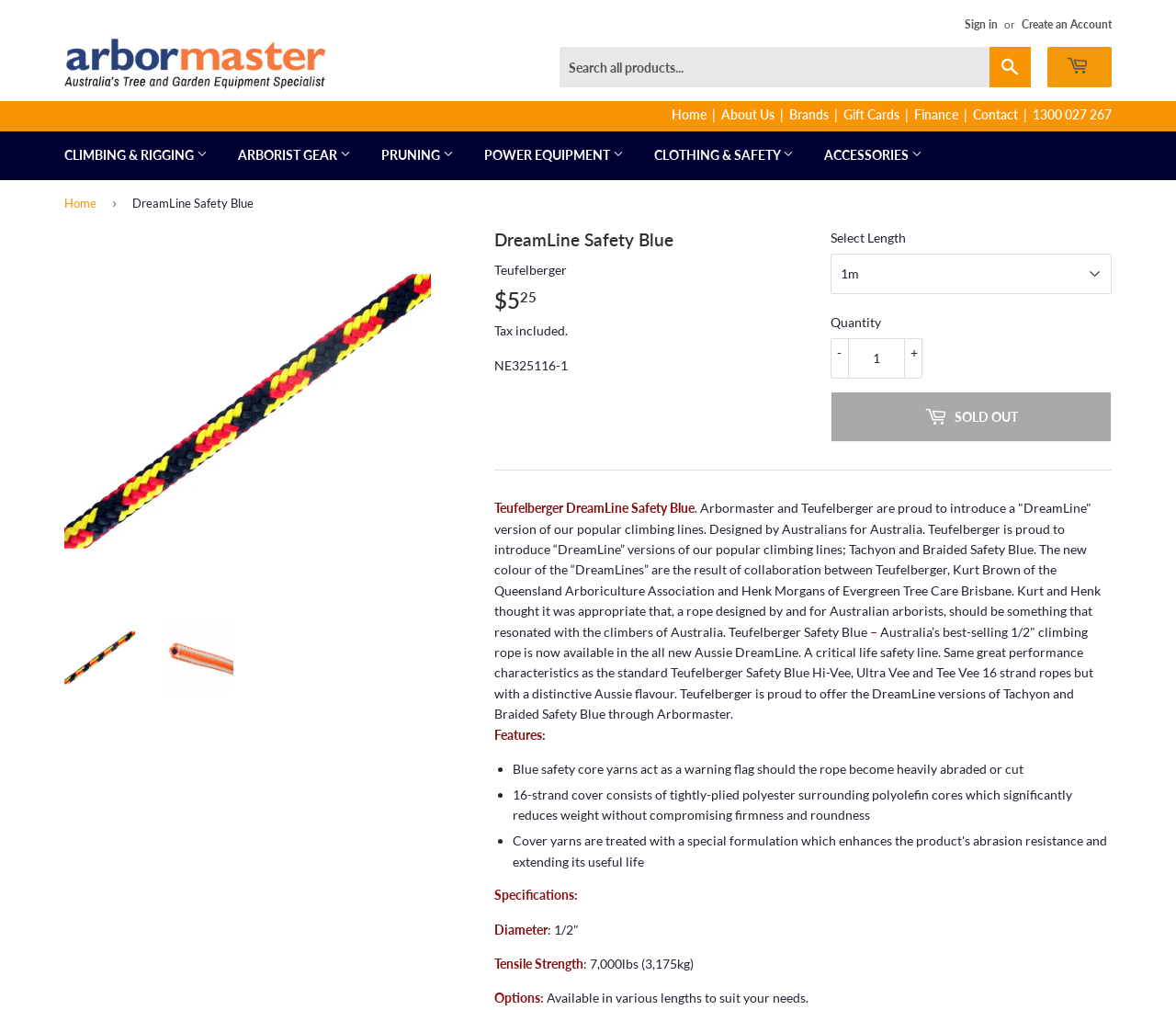Please specify the coordinates of the bounding box for the element that should be clicked to carry out this instruction: "View CLIMBING & RIGGING menu". The coordinates must be four float numbers between 0 and 1, formatted as [left, top, right, bottom].

[0.043, 0.13, 0.188, 0.178]